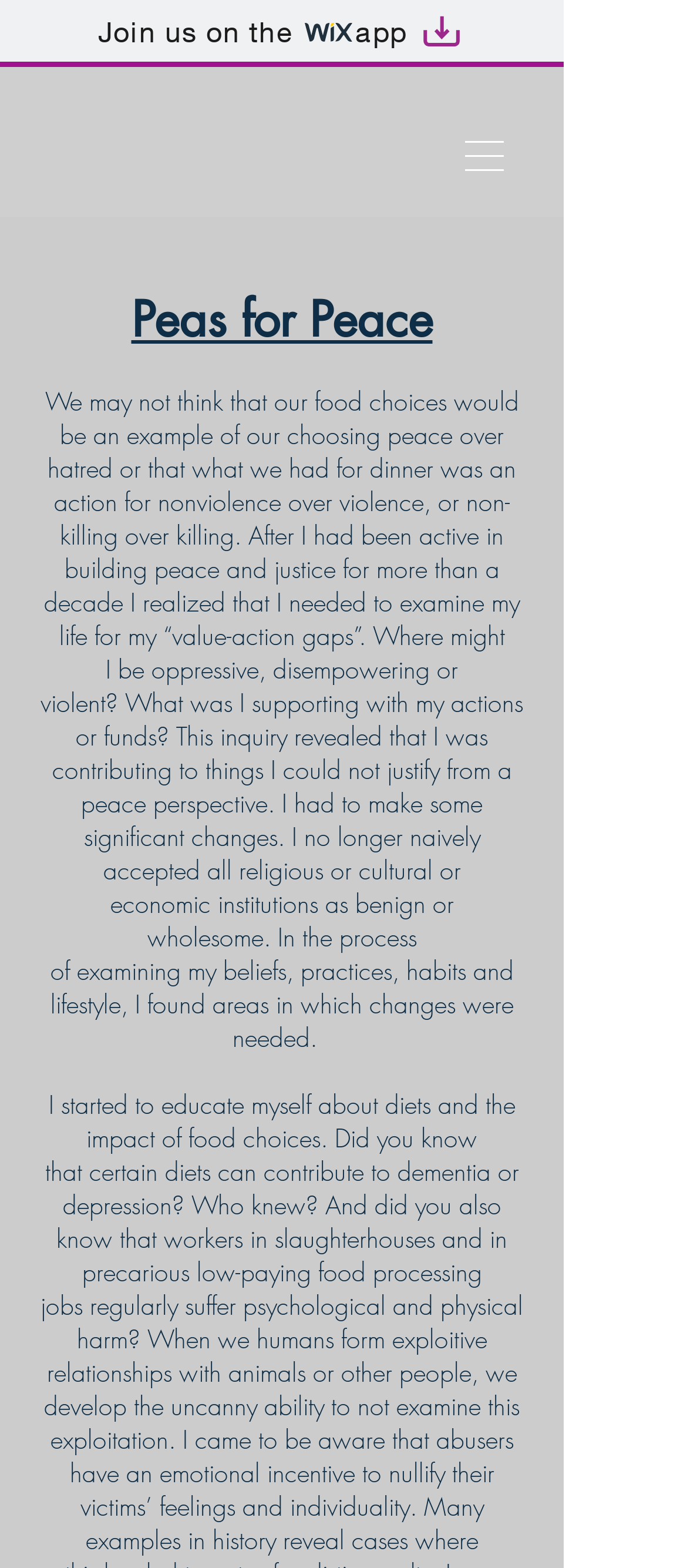Use a single word or phrase to answer this question: 
What is the navigation menu called?

Site